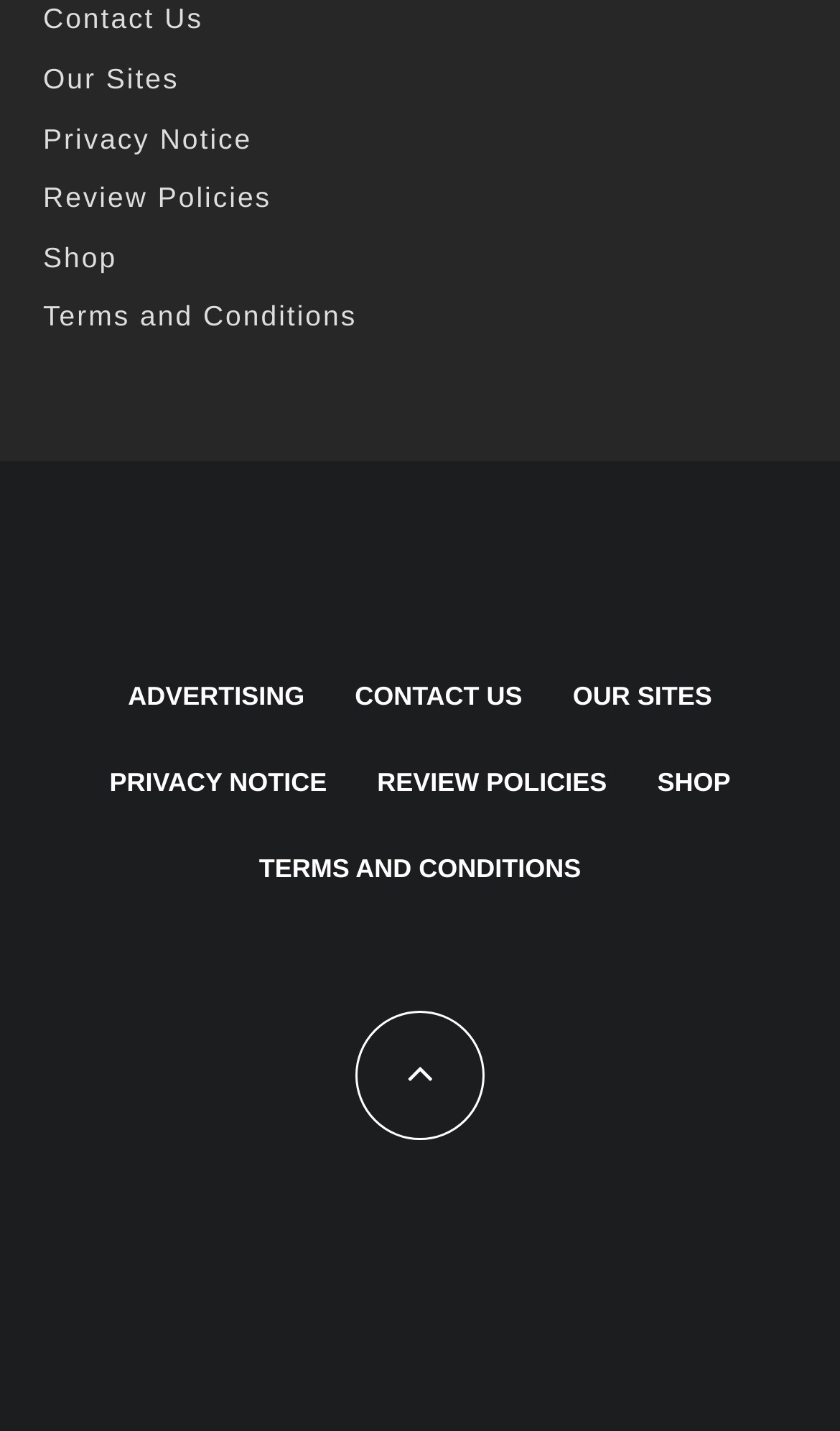Locate the bounding box coordinates of the element that should be clicked to fulfill the instruction: "Check Privacy Notice".

[0.051, 0.085, 0.3, 0.108]